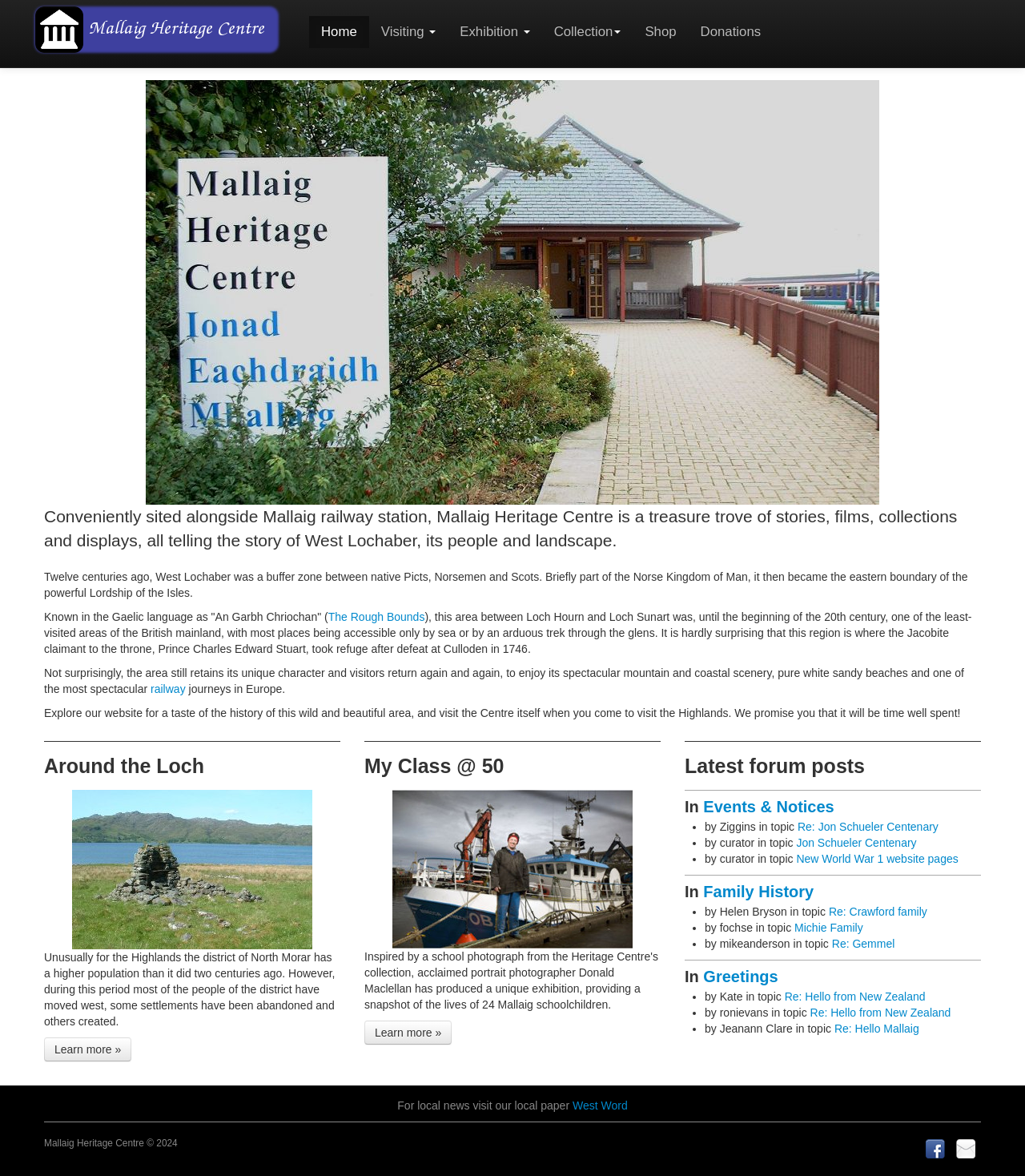Determine the bounding box coordinates of the section to be clicked to follow the instruction: "View the 'Exhibition'". The coordinates should be given as four float numbers between 0 and 1, formatted as [left, top, right, bottom].

[0.437, 0.014, 0.529, 0.041]